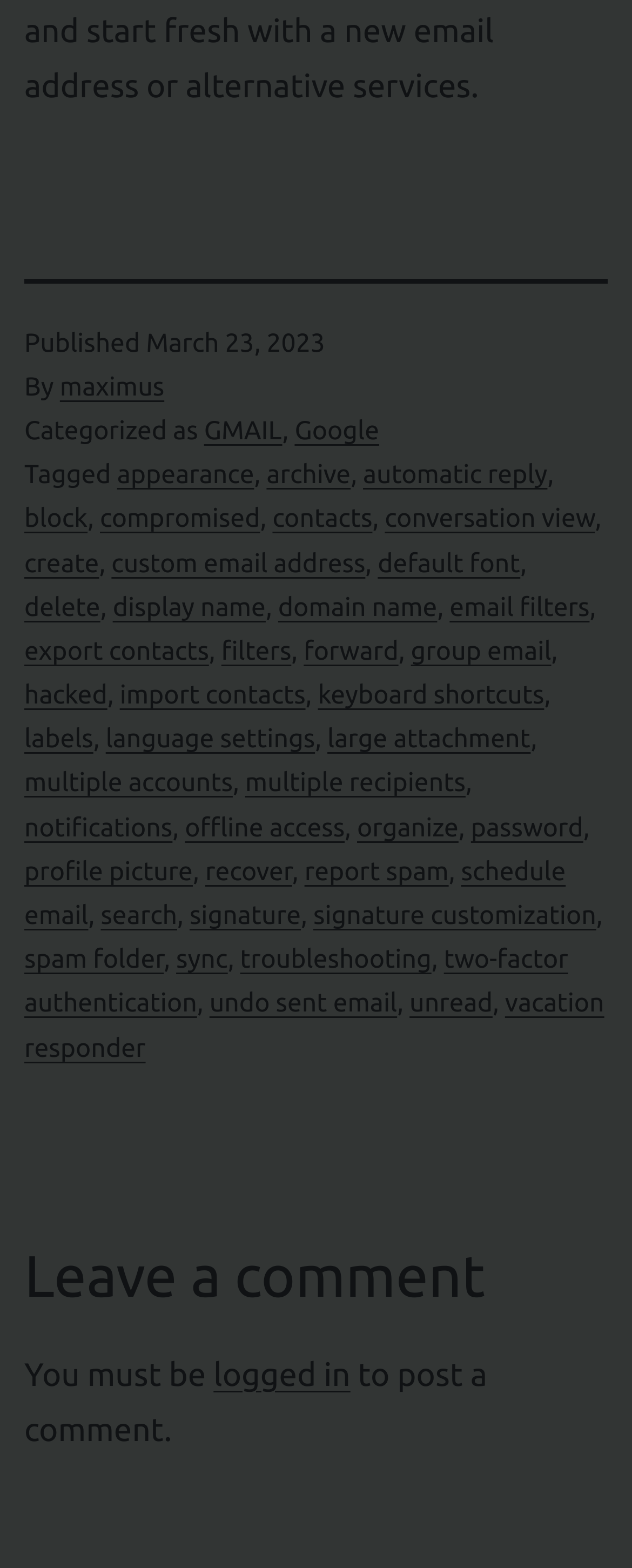Identify the bounding box for the given UI element using the description provided. Coordinates should be in the format (top-left x, top-left y, bottom-right x, bottom-right y) and must be between 0 and 1. Here is the description: recover

[0.325, 0.547, 0.462, 0.565]